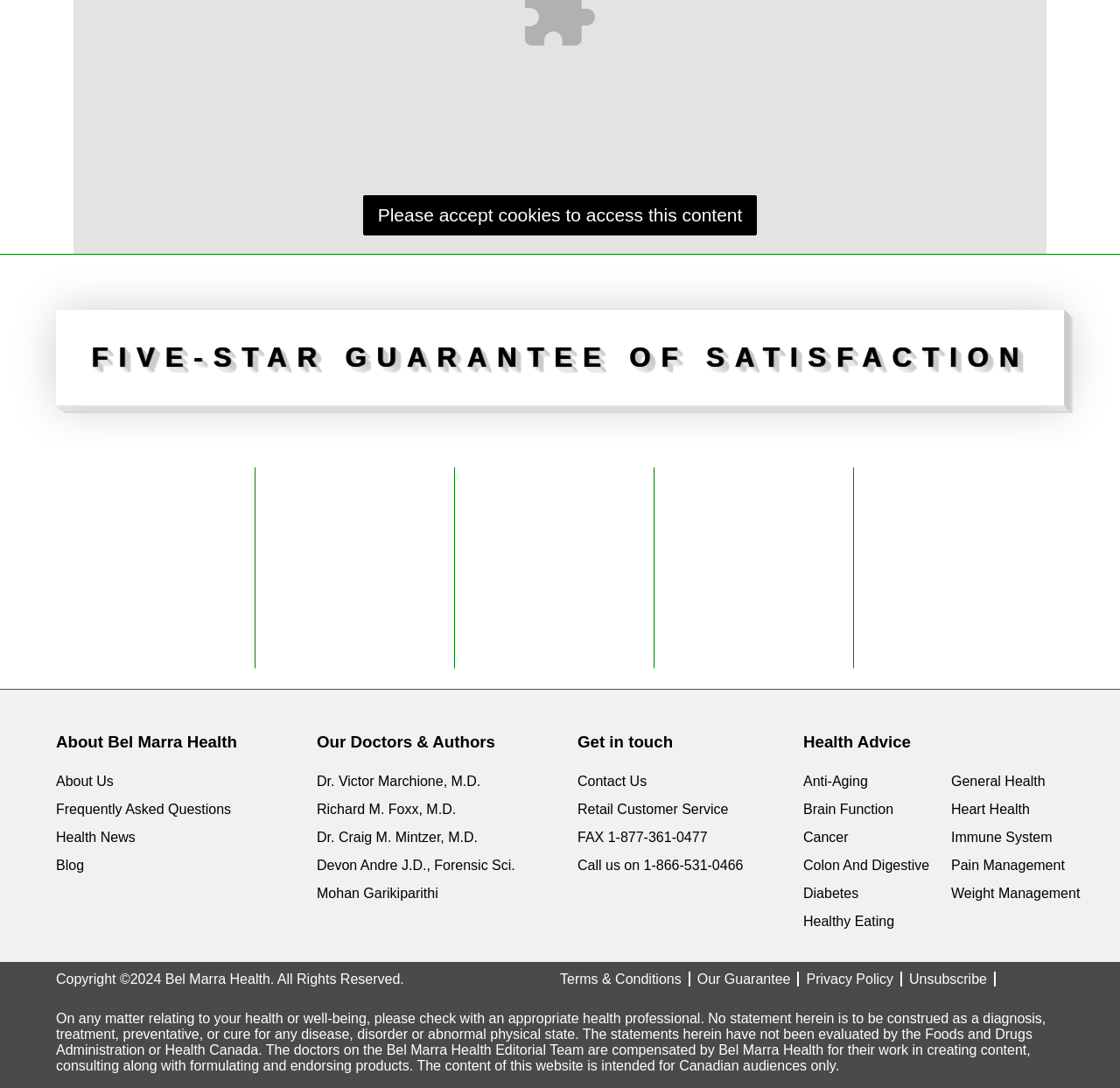What is the guarantee offered by the company?
Answer briefly with a single word or phrase based on the image.

Satisfaction Guarantee